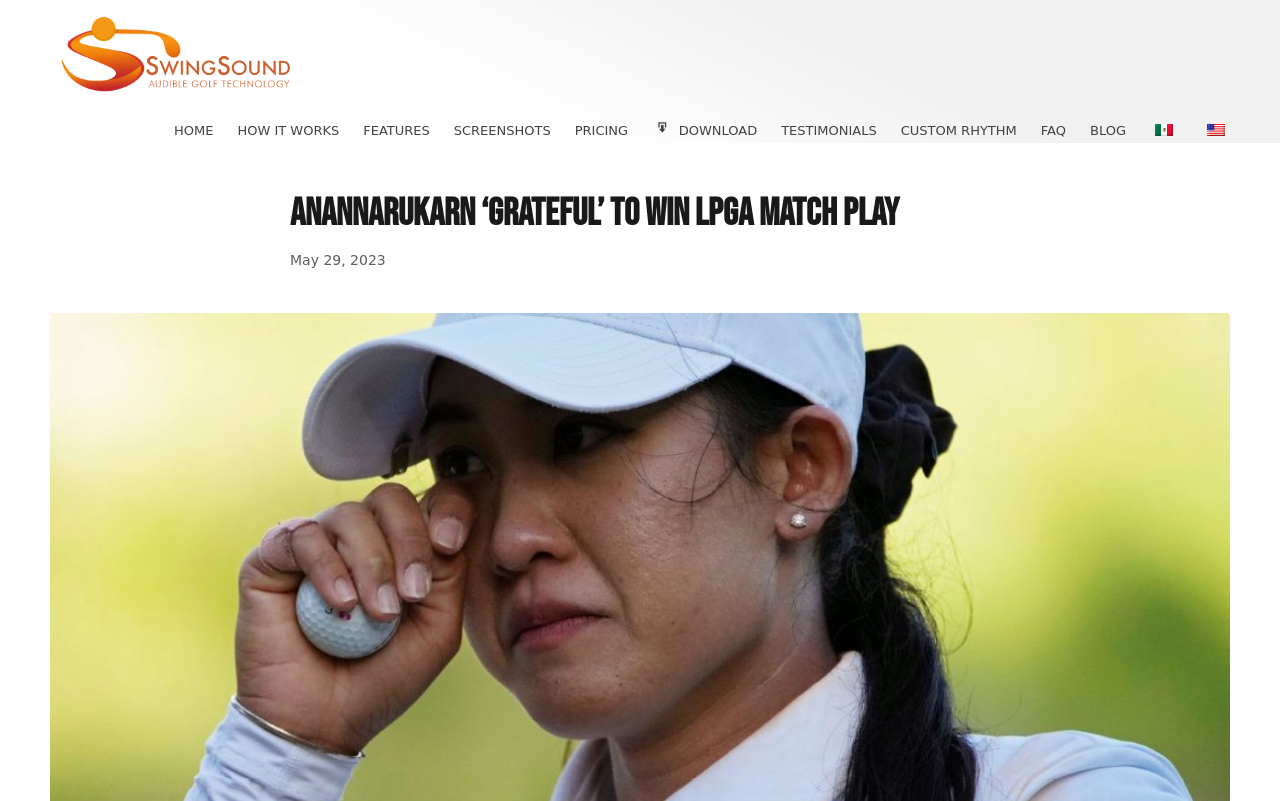Please identify the bounding box coordinates of the element's region that I should click in order to complete the following instruction: "Search for something". The bounding box coordinates consist of four float numbers between 0 and 1, i.e., [left, top, right, bottom].

None